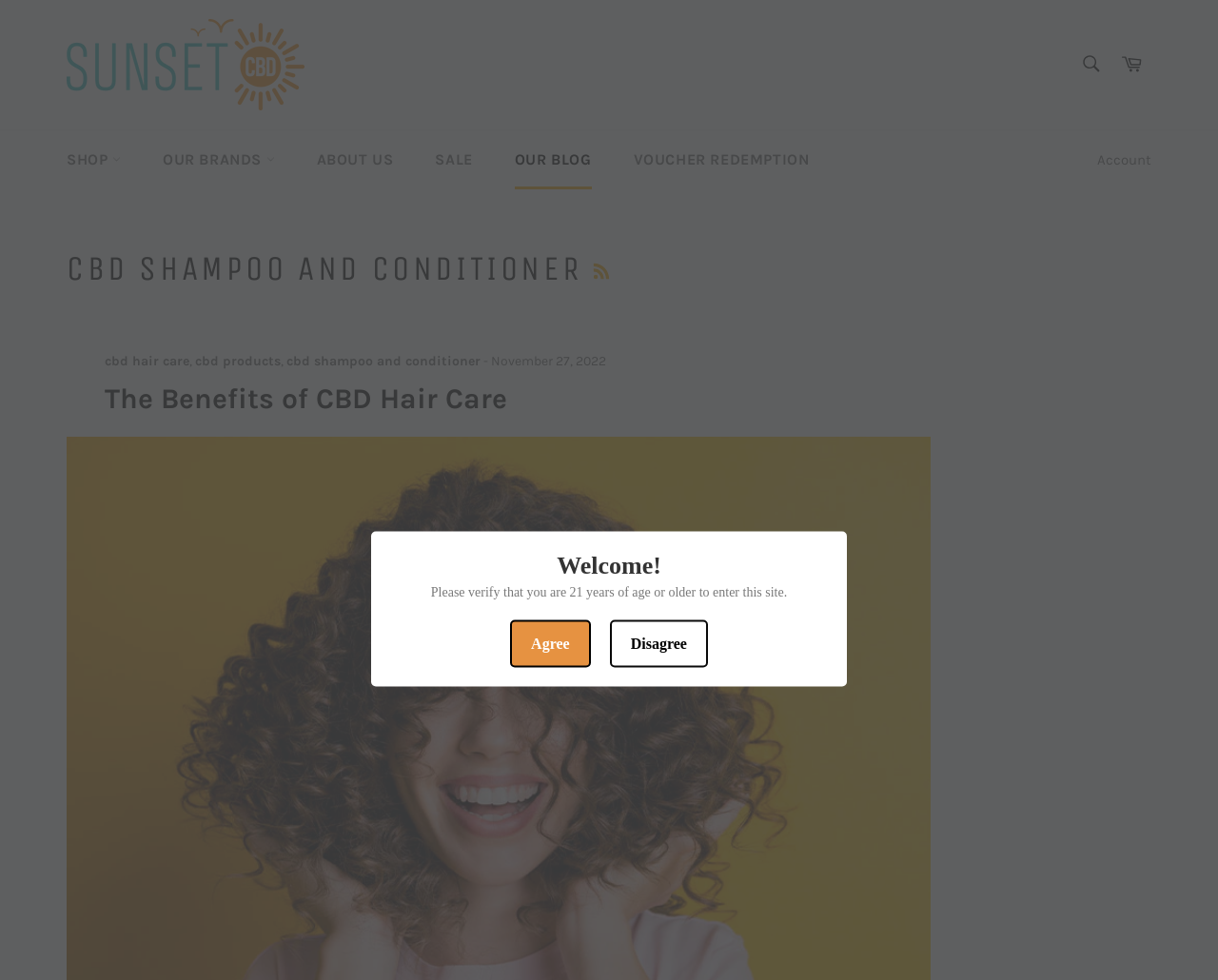Please find the bounding box coordinates (top-left x, top-left y, bottom-right x, bottom-right y) in the screenshot for the UI element described as follows: Programs & Events

None